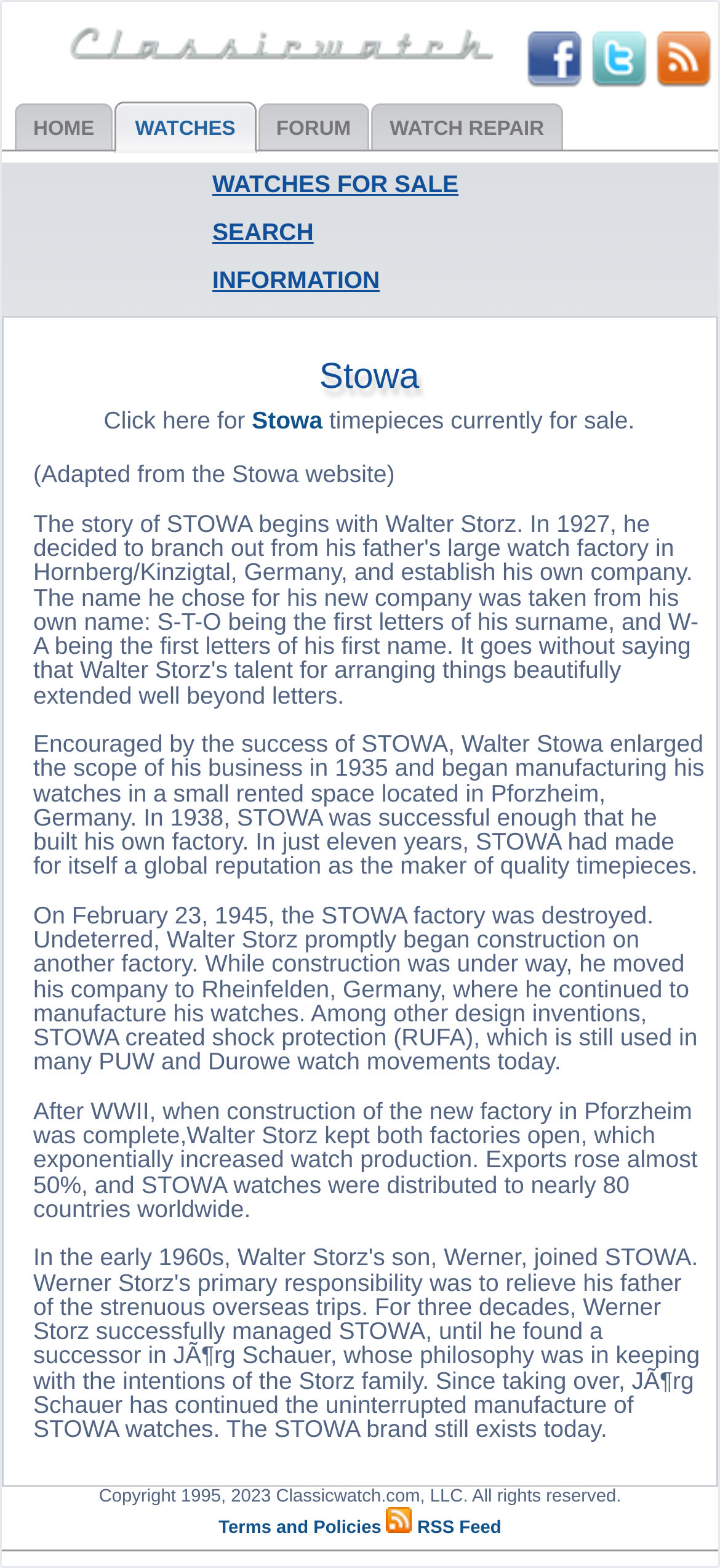Determine the bounding box coordinates of the element's region needed to click to follow the instruction: "View terms and policies". Provide these coordinates as four float numbers between 0 and 1, formatted as [left, top, right, bottom].

[0.304, 0.969, 0.53, 0.982]